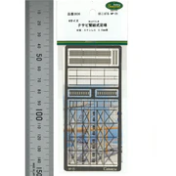Describe all significant details and elements found in the image.

This image showcases a packaged model kit titled "Kusabi Tension Scaffolding," specifically designed for N-scale (1:150) railway layouts. The product features intricately detailed parts that are essential for creating authentic and realistic scenes in model dioramas. Accompanying a visual representation of the scaffolding components, the packaging includes clear graphics depicting the respective pieces, making it easier for modelers to envision how they can enhance their layouts. A ruler is included in the image, likely for scale reference, allowing hobbyists to gauge the dimensions of the components. This kit is part of the Sakatsu series, well-known among enthusiasts for its high-quality modeling materials.